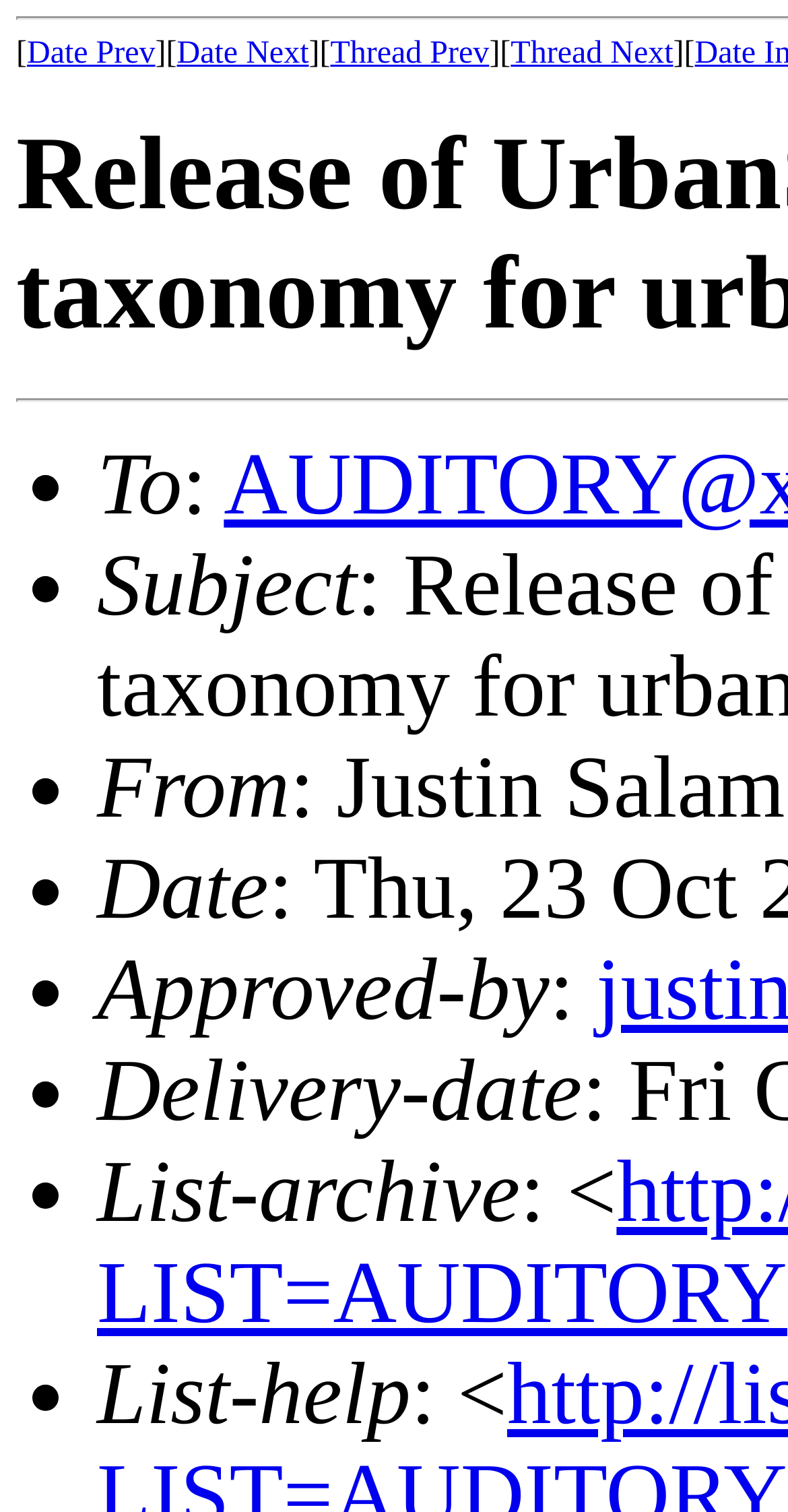Please extract the title of the webpage.

Release of UrbanSound: a dataset and taxonomy for urban sound research